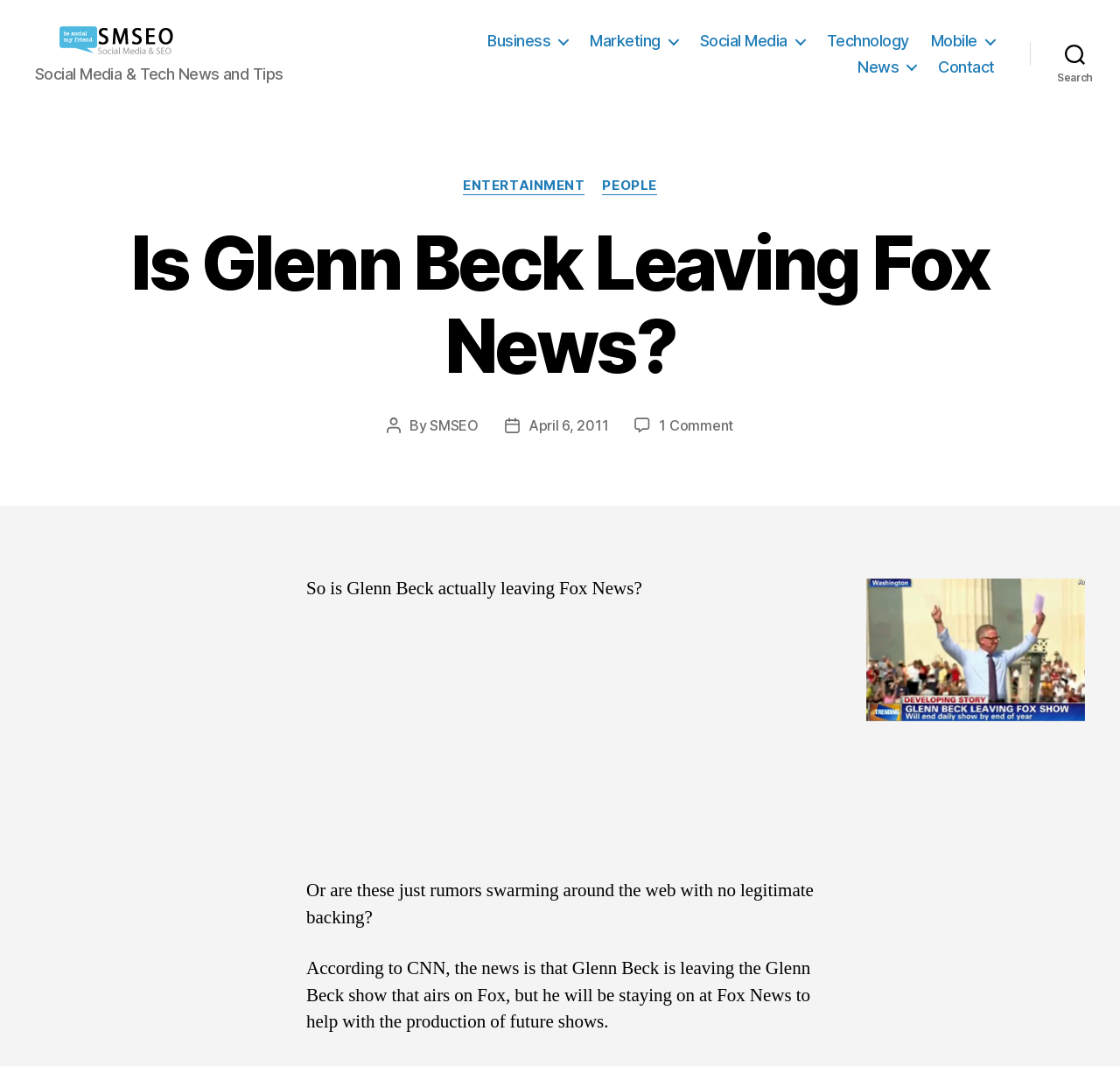Bounding box coordinates are given in the format (top-left x, top-left y, bottom-right x, bottom-right y). All values should be floating point numbers between 0 and 1. Provide the bounding box coordinate for the UI element described as: parent_node: Social Media SEO

[0.031, 0.023, 0.18, 0.053]